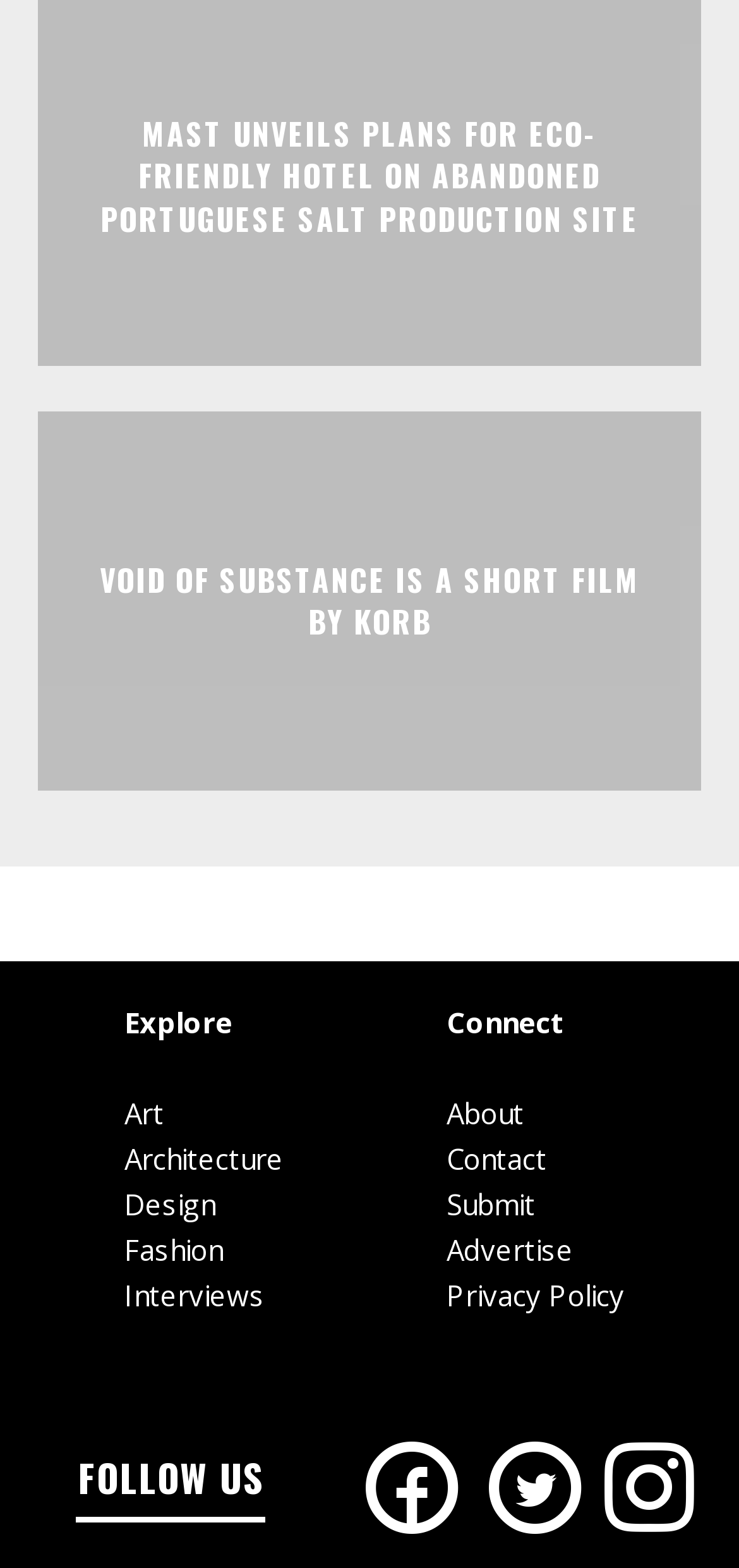Using the elements shown in the image, answer the question comprehensively: How many links are there under the 'Connect' section?

I counted the number of links under the 'Connect' section, which are 'About', 'Contact', 'Submit', 'Advertise', and 'Privacy Policy', totaling 5 links.